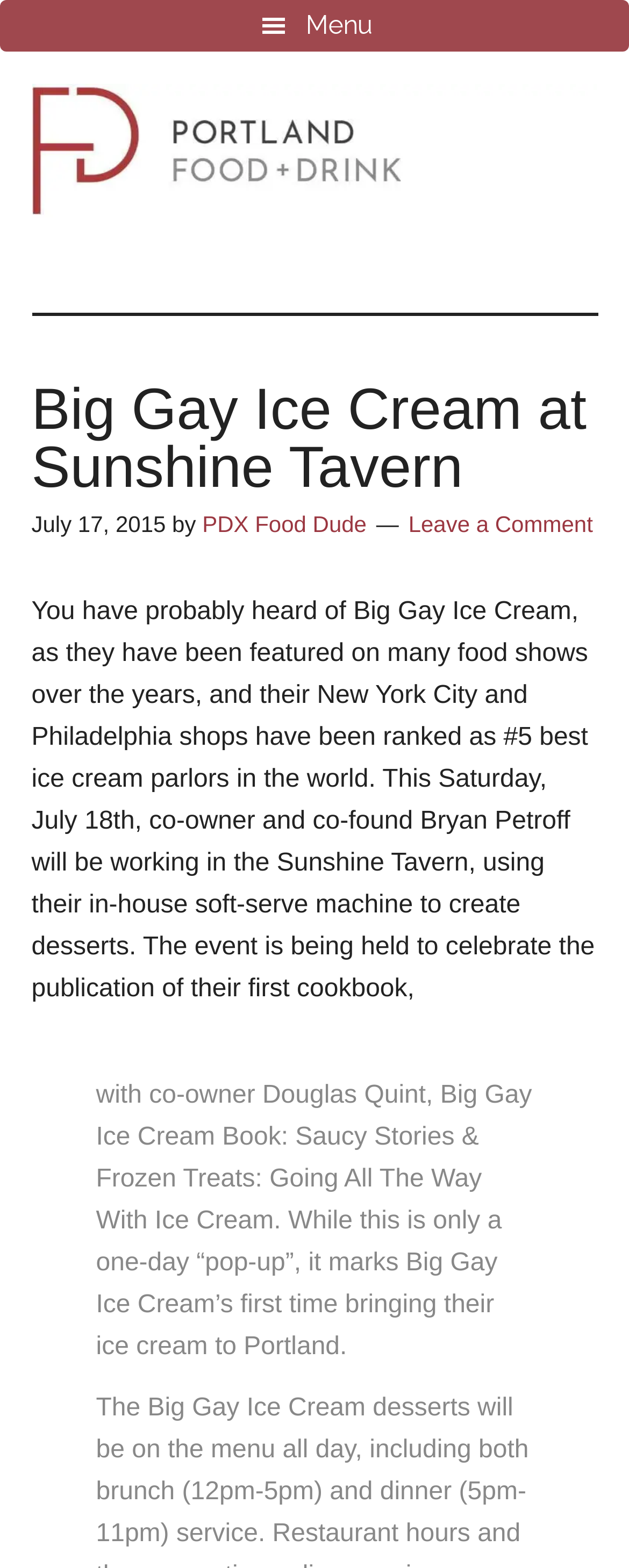Reply to the question with a single word or phrase:
What is the name of the tavern where the event is being held?

Sunshine Tavern